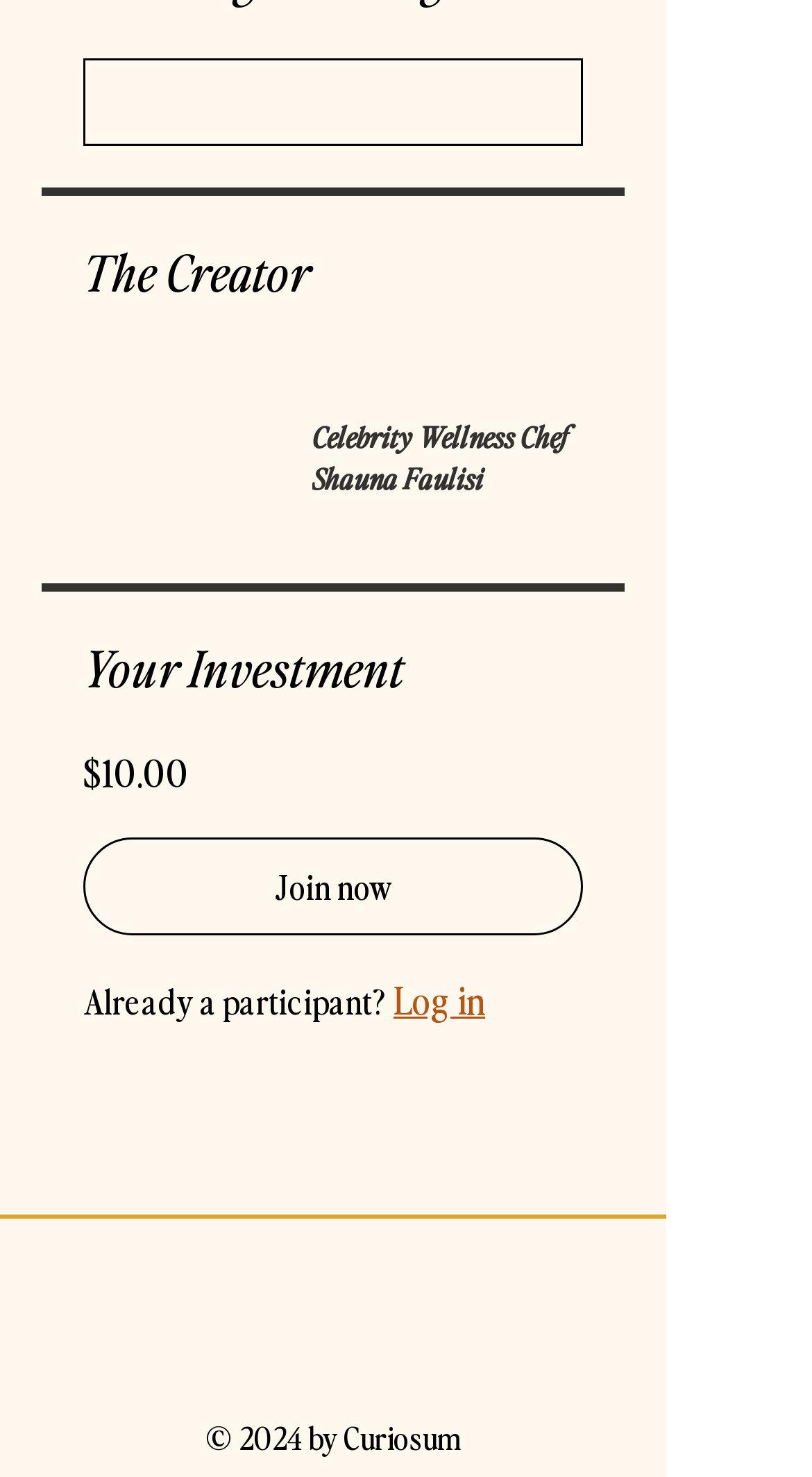What is the copyright year of the webpage?
Observe the image and answer the question with a one-word or short phrase response.

2024